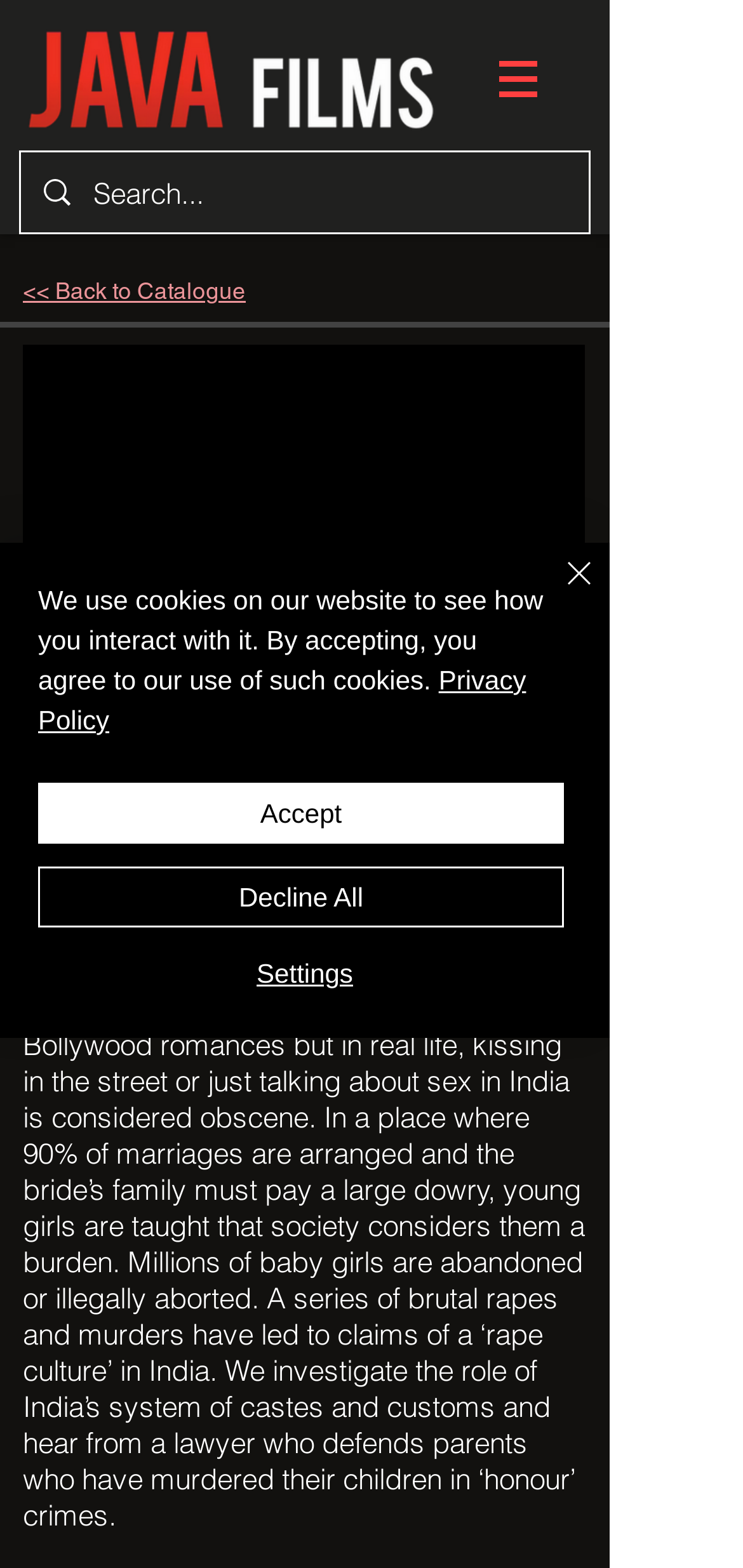What is the name of the production company?
We need a detailed and exhaustive answer to the question. Please elaborate.

I found the answer by looking at the heading element that says 'Java Films' which is likely the name of the production company.